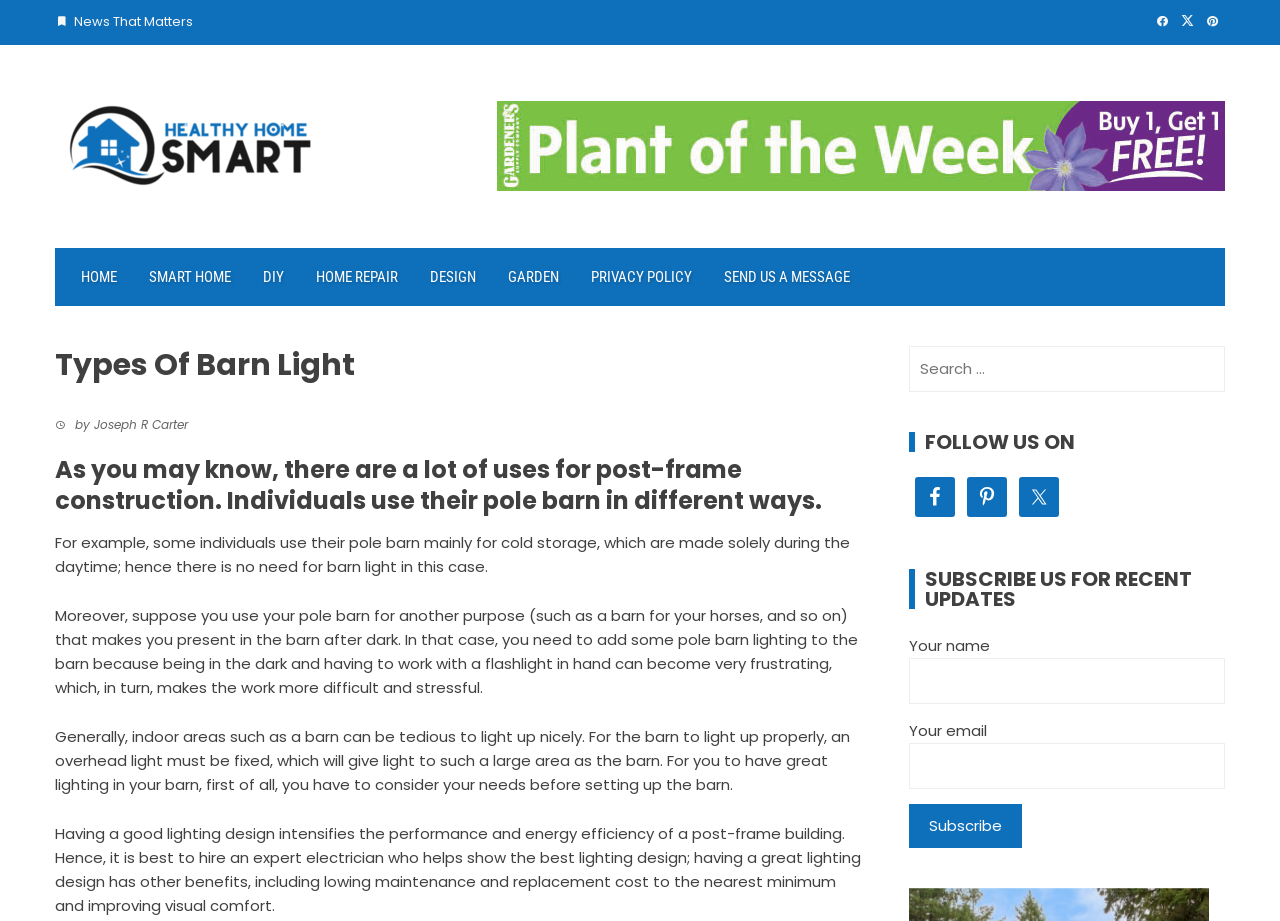What is the main topic of this webpage?
Answer the question with a thorough and detailed explanation.

The main topic of this webpage is about barn light, which is evident from the heading 'Types Of Barn Light' and the content that discusses the importance of lighting in pole barns.